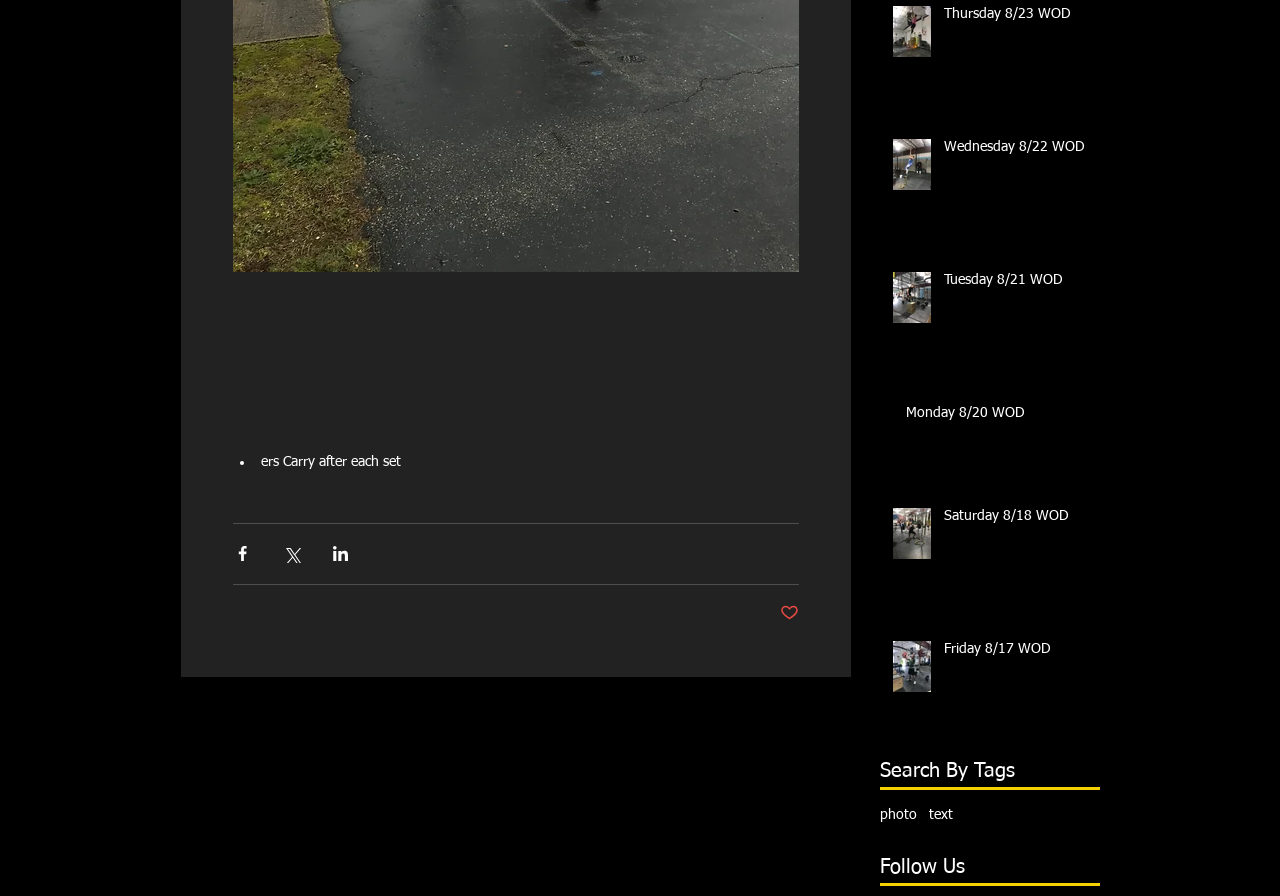Specify the bounding box coordinates of the area to click in order to execute this command: 'View Thursday 8/23 WOD'. The coordinates should consist of four float numbers ranging from 0 to 1, and should be formatted as [left, top, right, bottom].

[0.738, 0.005, 0.85, 0.036]